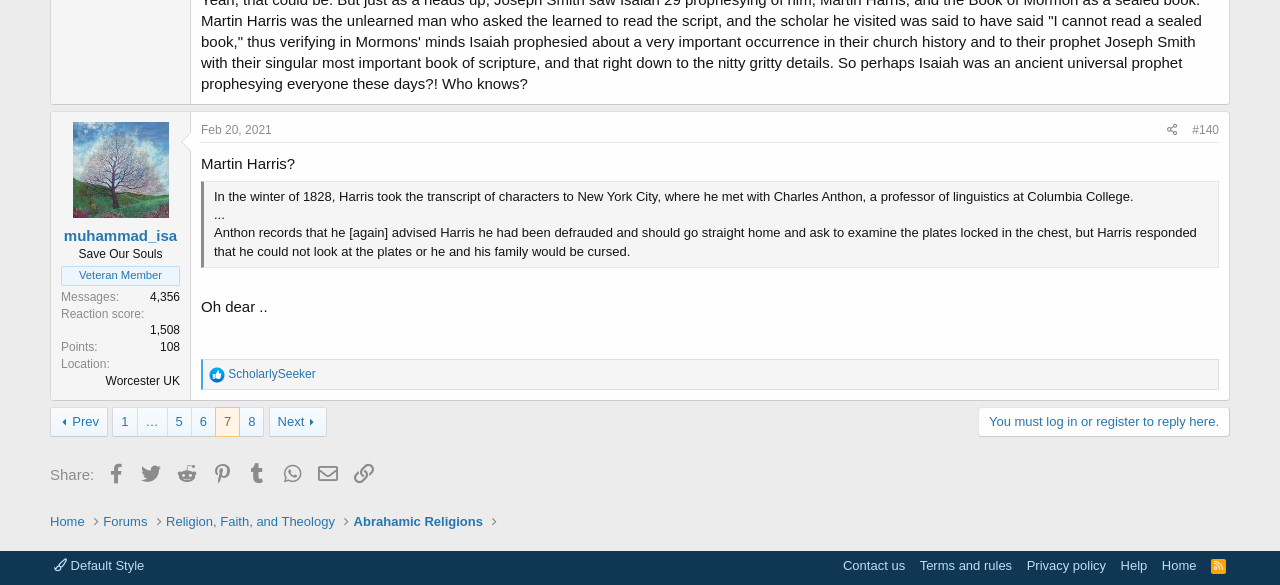What is the date of the post?
Please give a detailed and elaborate answer to the question based on the image.

The date of the post can be found in the header section, where it is mentioned as 'Feb 20, 2021' with a link and a time.